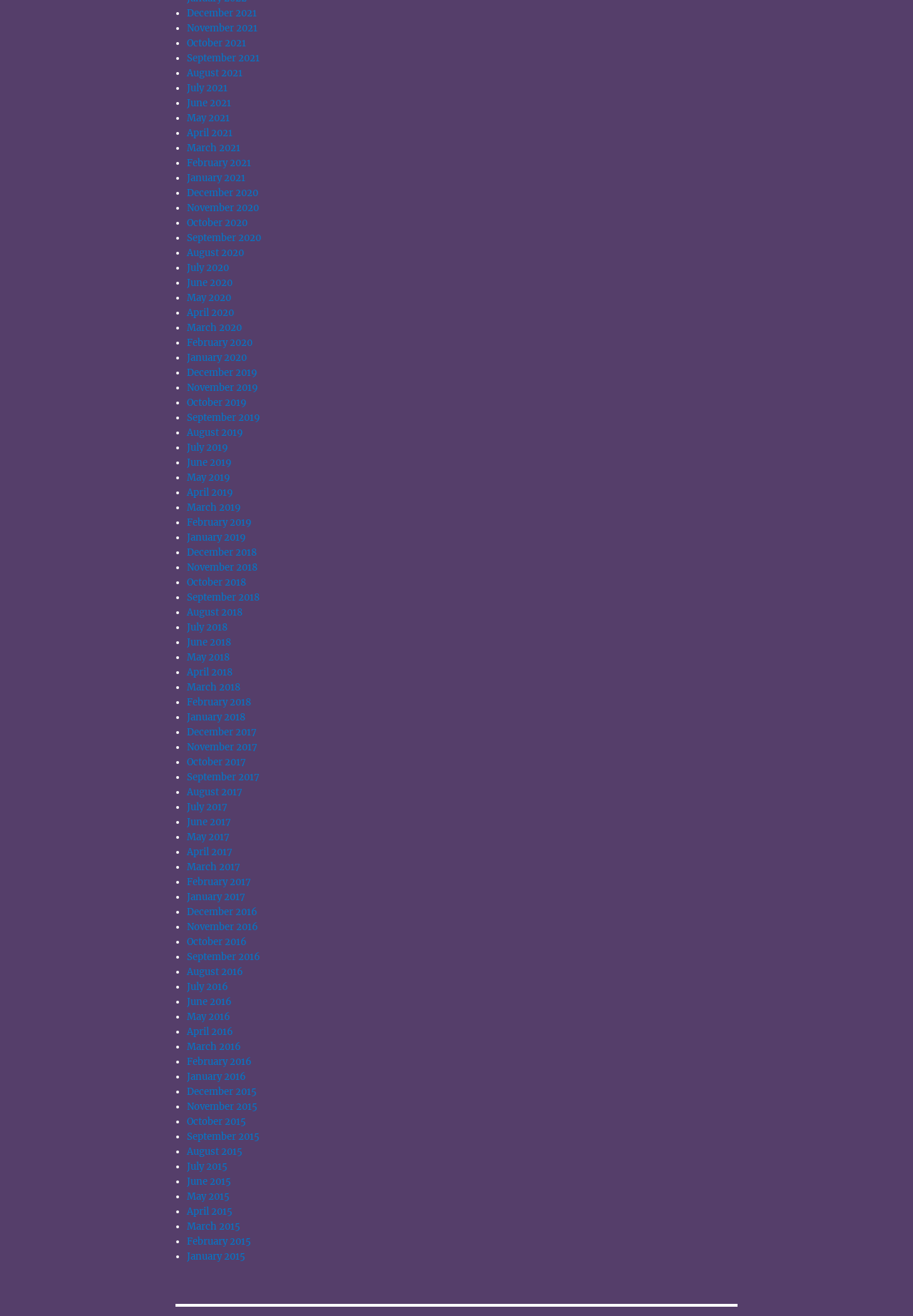Please identify the bounding box coordinates of the region to click in order to complete the task: "View November 2020". The coordinates must be four float numbers between 0 and 1, specified as [left, top, right, bottom].

[0.205, 0.153, 0.284, 0.162]